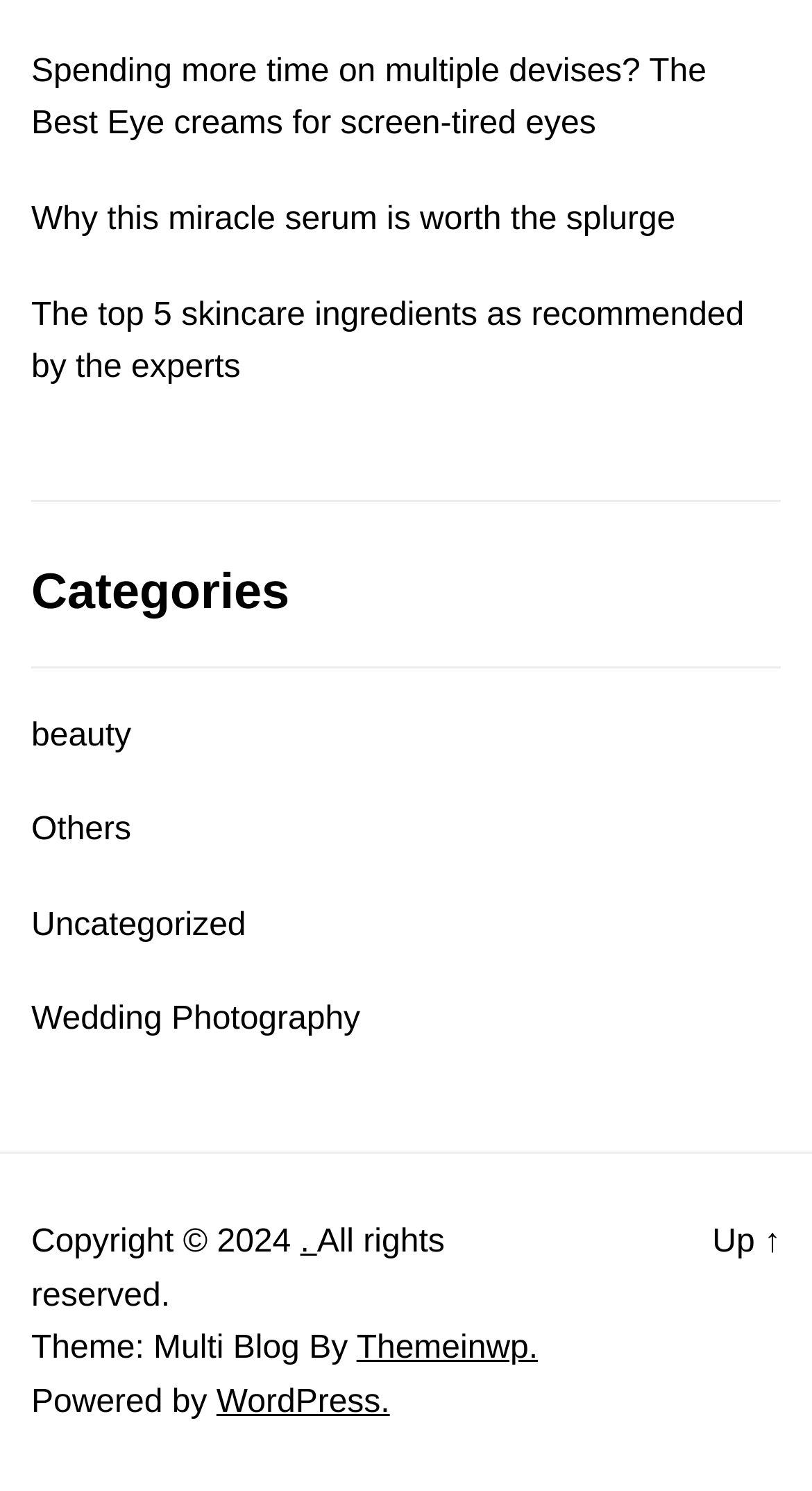Find the bounding box coordinates for the UI element that matches this description: "ENTERTAINMENT".

None